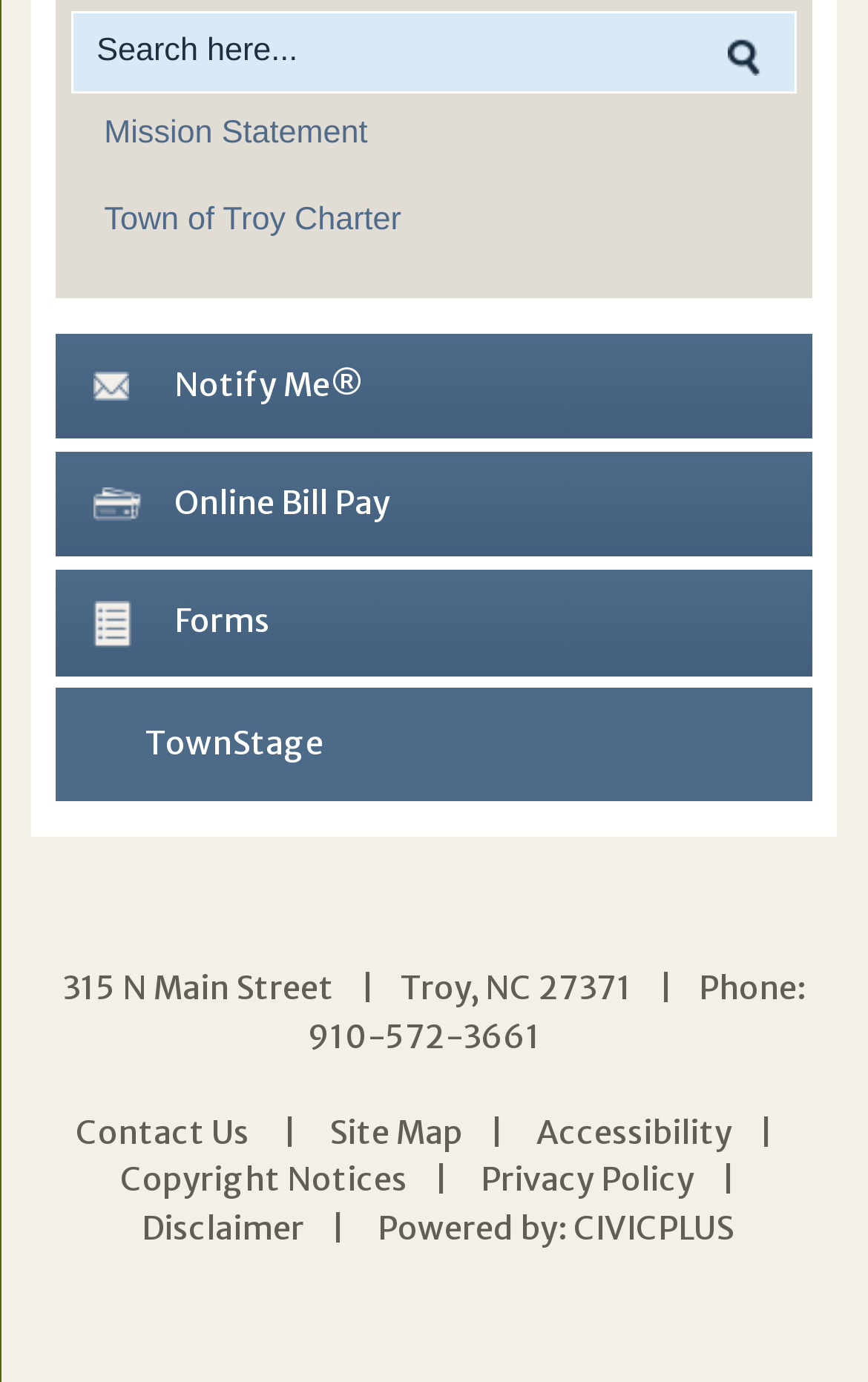Please determine the bounding box coordinates of the section I need to click to accomplish this instruction: "Go to page 2".

None